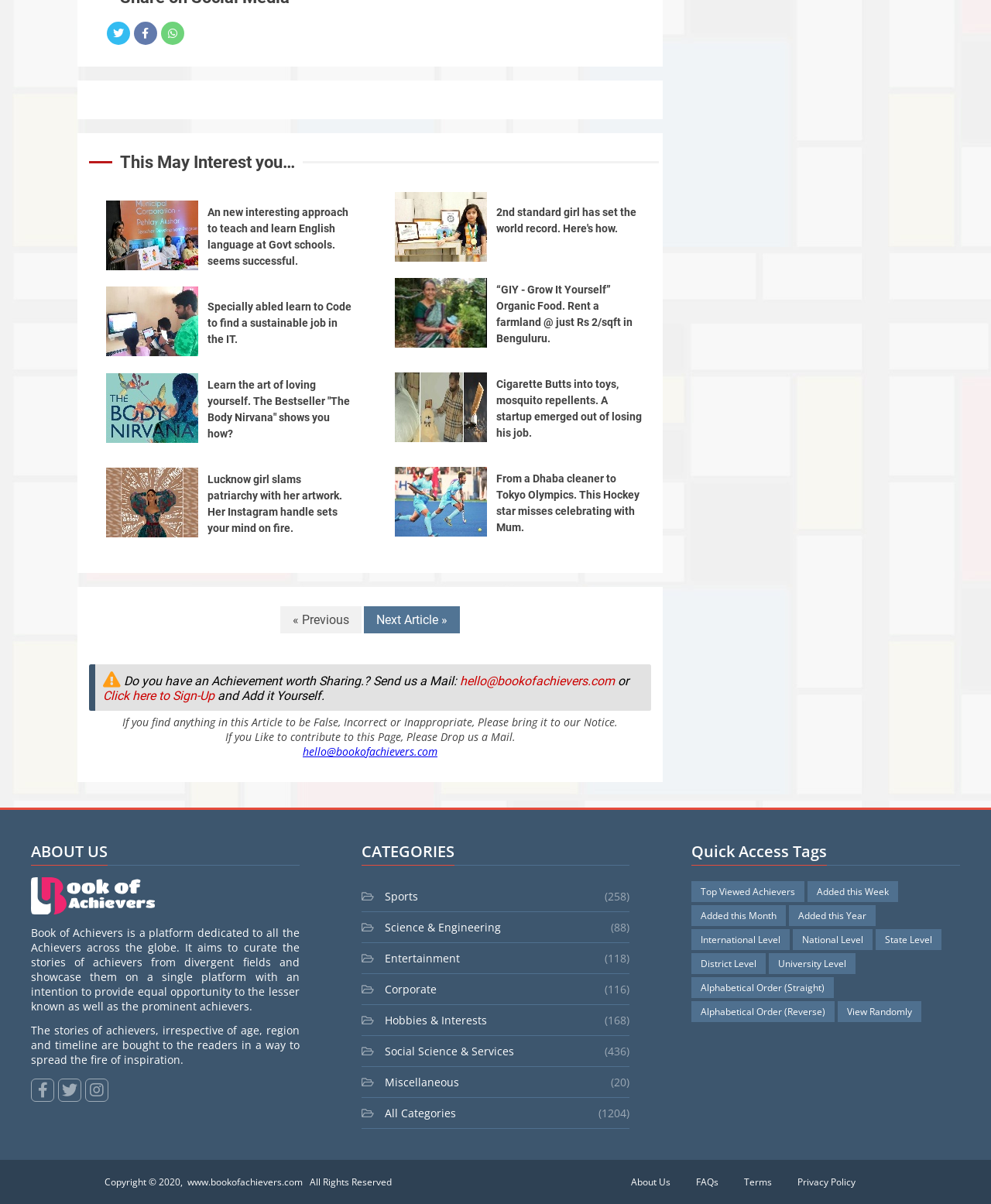Provide the bounding box coordinates for the UI element that is described by this text: "About Us". The coordinates should be in the form of four float numbers between 0 and 1: [left, top, right, bottom].

[0.625, 0.976, 0.688, 0.987]